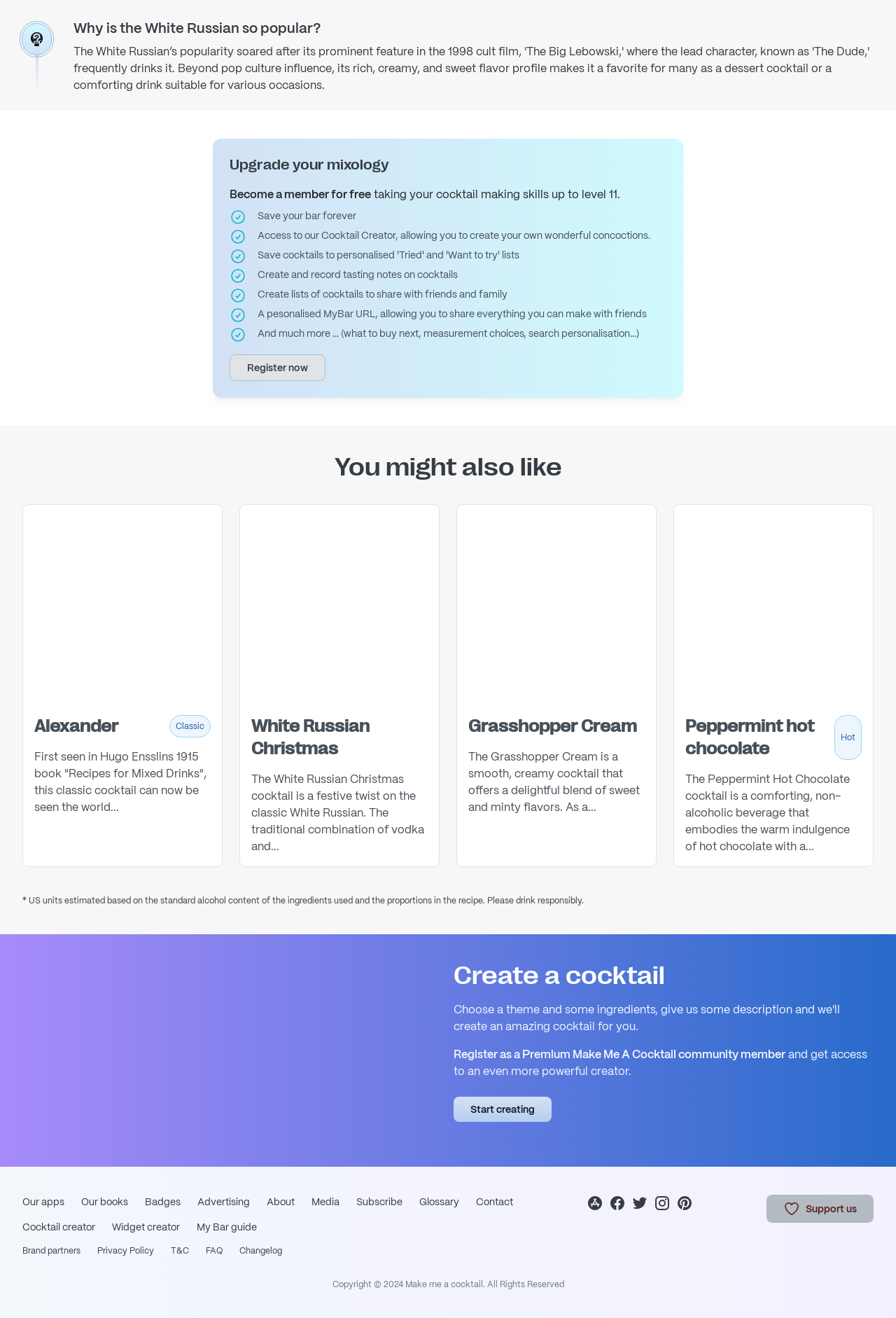Provide a brief response in the form of a single word or phrase:
What is the purpose of the 'Create a cocktail' section?

To create a personalized cocktail